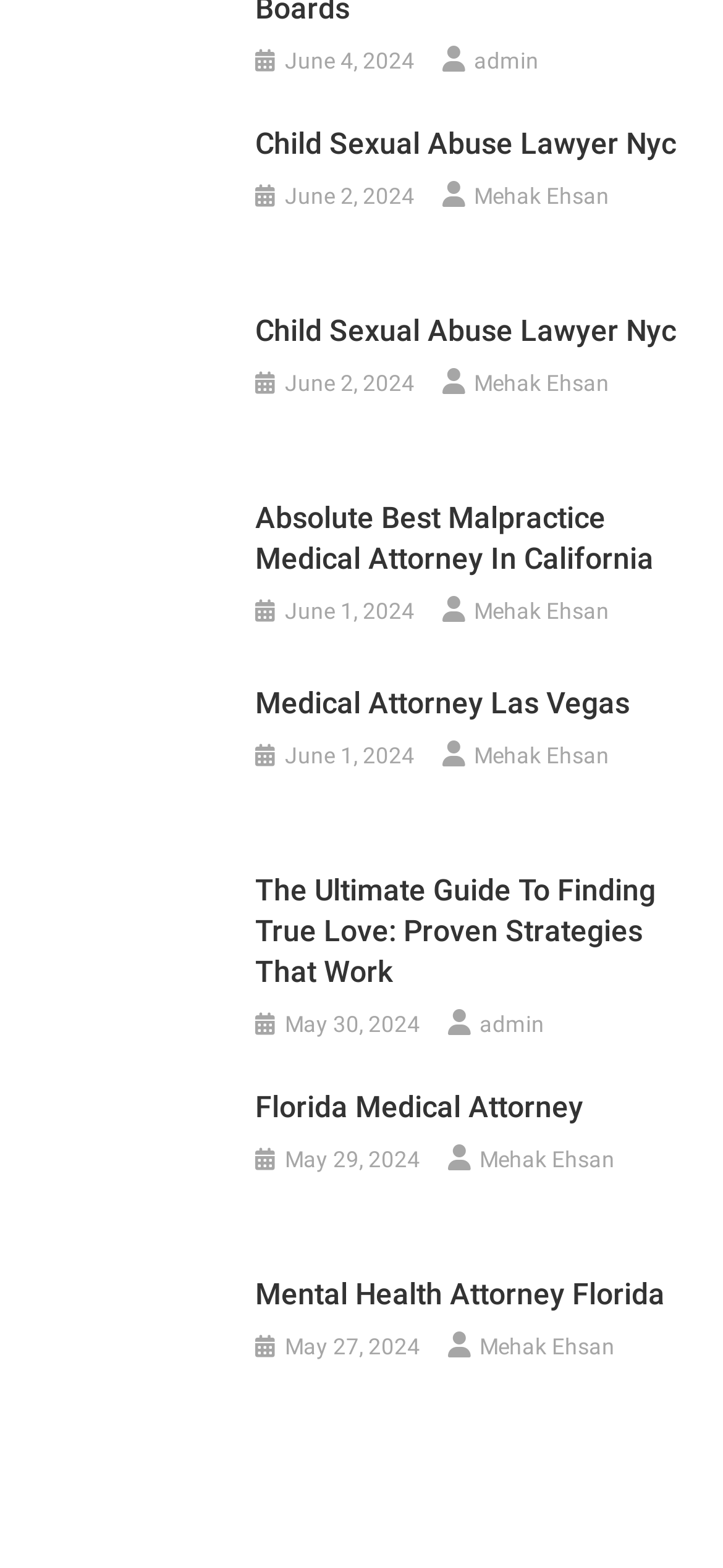Pinpoint the bounding box coordinates of the element that must be clicked to accomplish the following instruction: "click the link to Florida Medical Attorney". The coordinates should be in the format of four float numbers between 0 and 1, i.e., [left, top, right, bottom].

[0.04, 0.728, 0.316, 0.747]